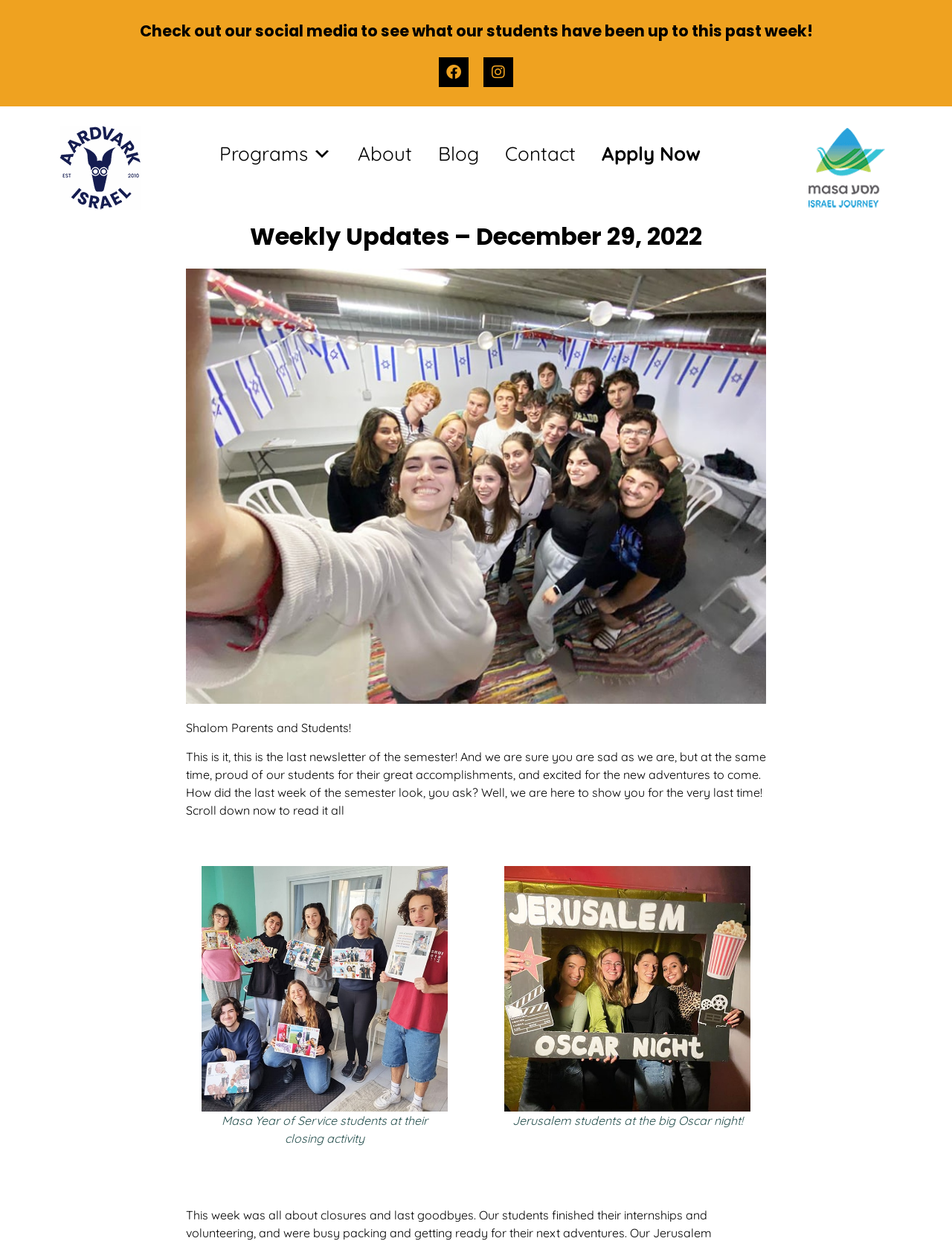Locate the bounding box coordinates for the element described below: "Apply Now". The coordinates must be four float values between 0 and 1, formatted as [left, top, right, bottom].

[0.624, 0.094, 0.744, 0.154]